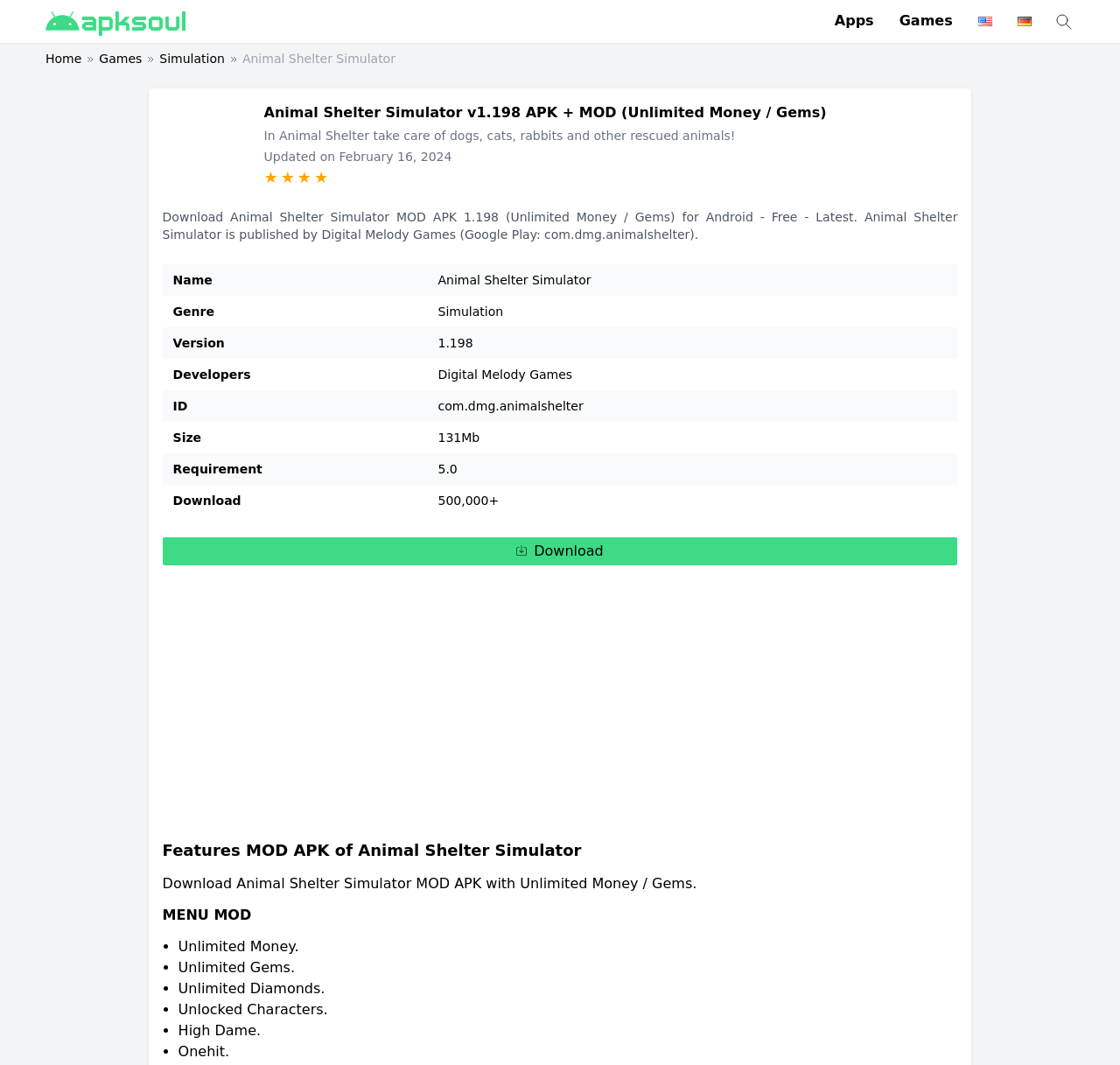Locate the bounding box coordinates of the segment that needs to be clicked to meet this instruction: "View the 'Simulation' genre".

[0.391, 0.286, 0.449, 0.299]